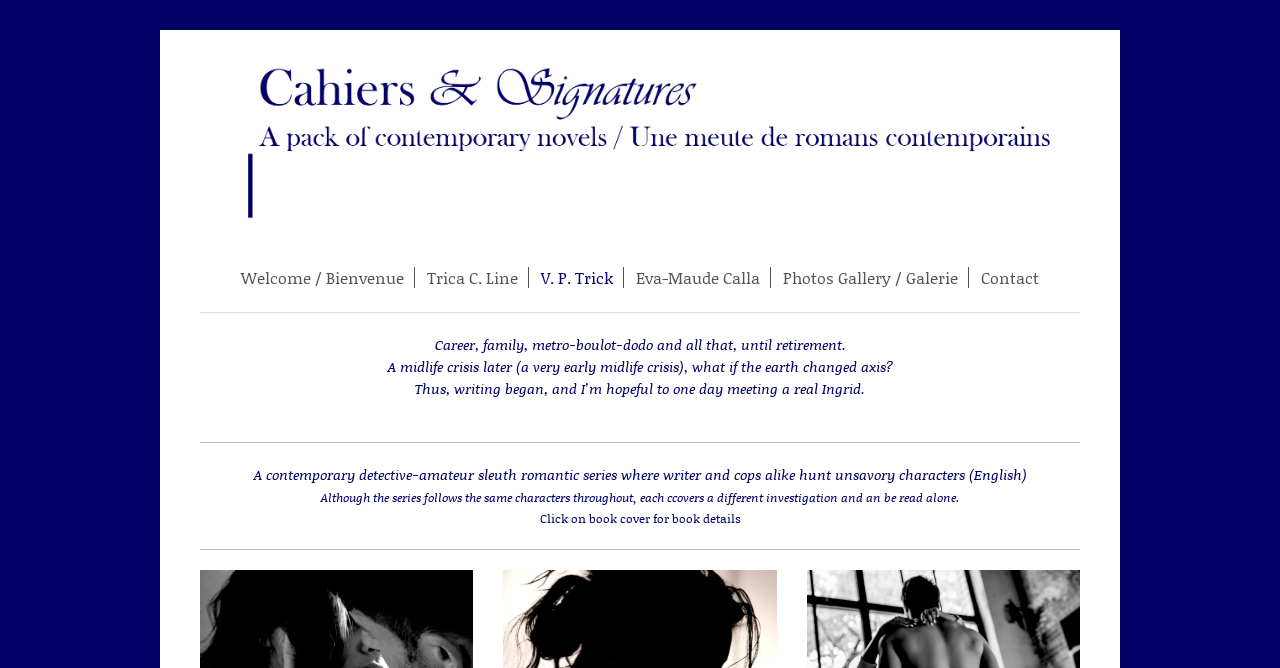What happens when you click on a book cover?
Analyze the image and deliver a detailed answer to the question.

I found a text element that says 'Click on book cover for book details', which suggests that clicking on a book cover will provide more information about the book.